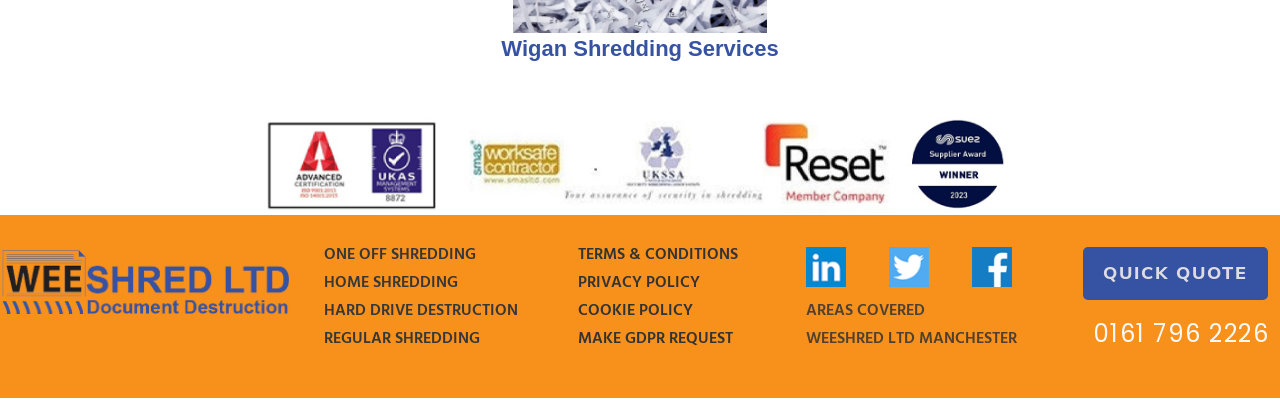What areas does Wigan Shredding Services cover?
Give a one-word or short-phrase answer derived from the screenshot.

Unknown